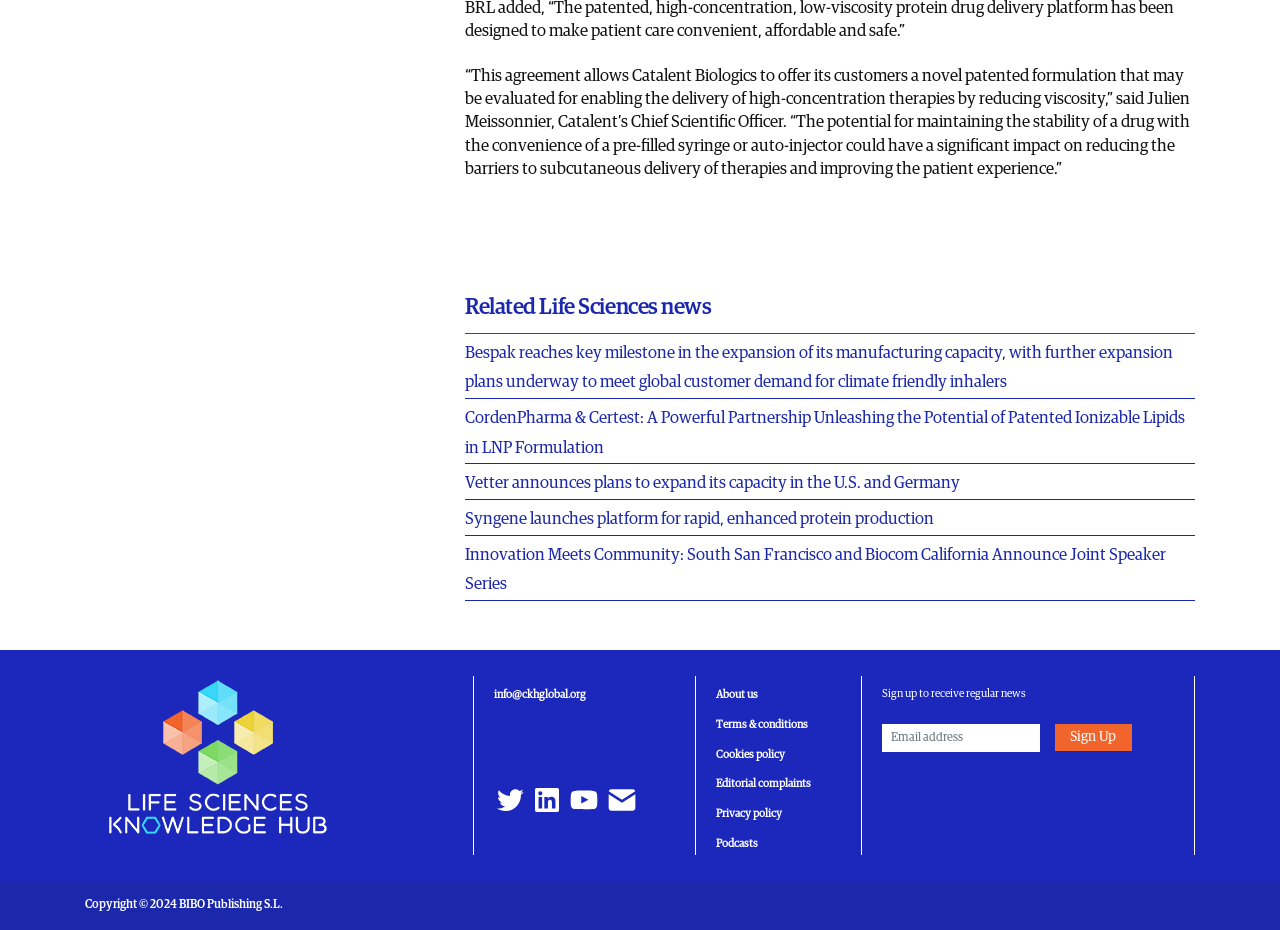What is the purpose of the textbox in the footer?
Identify the answer in the screenshot and reply with a single word or phrase.

Email address